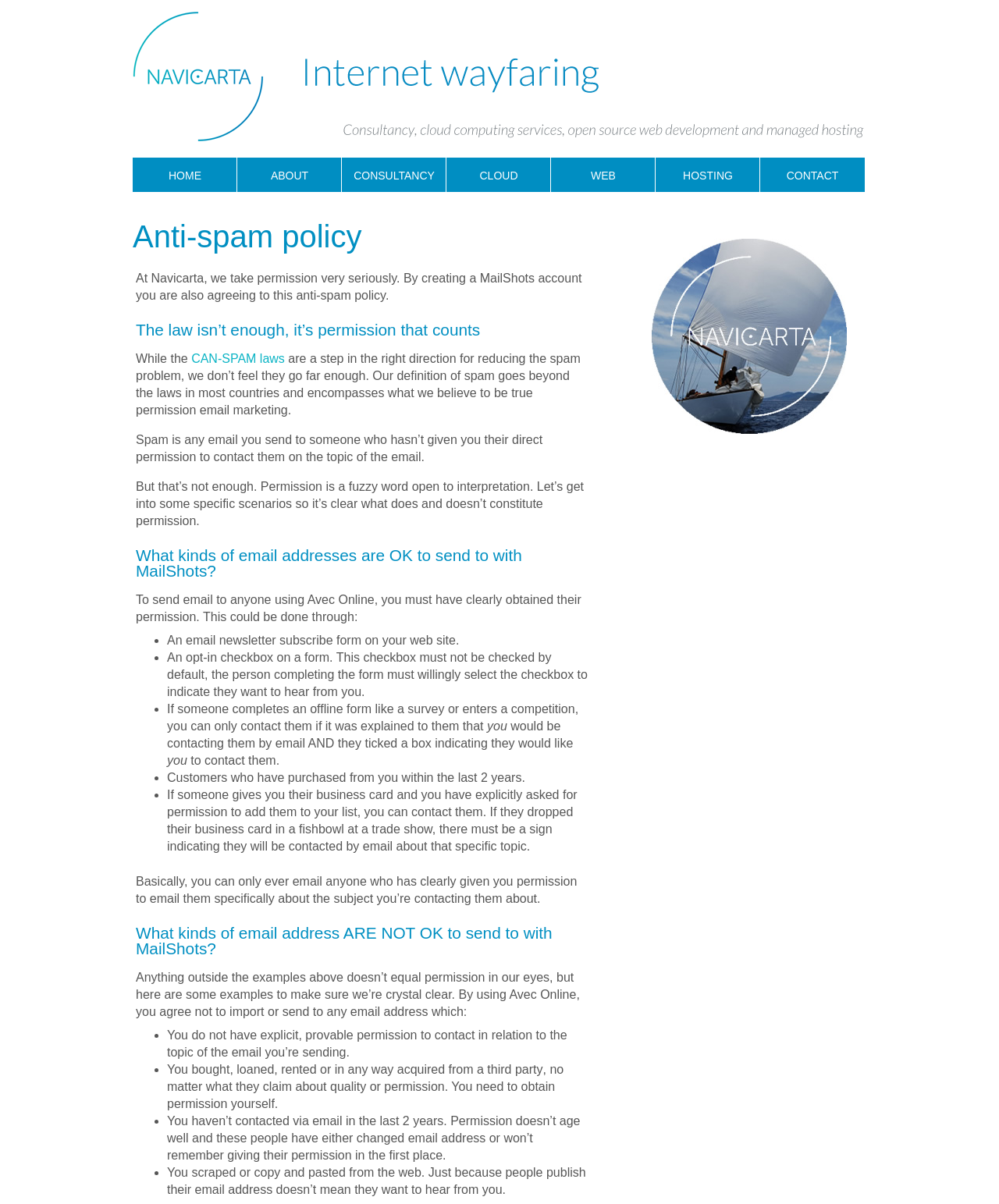Please identify the bounding box coordinates of the region to click in order to complete the task: "Click the Home link". The coordinates must be four float numbers between 0 and 1, specified as [left, top, right, bottom].

[0.133, 0.01, 0.867, 0.121]